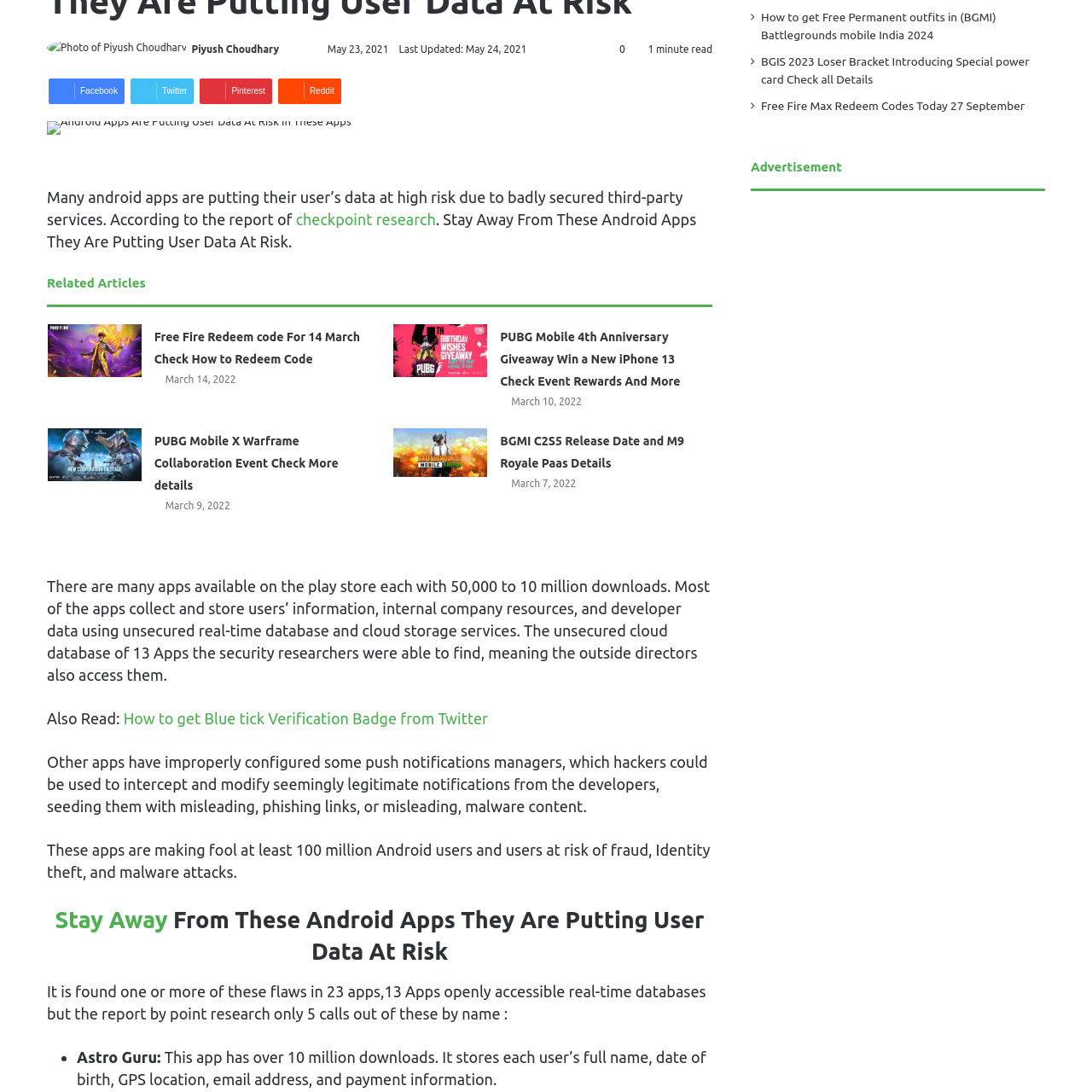Please review the image enclosed by the red bounding box and give a detailed answer to the following question, utilizing the information from the visual: Who is the person in the photo?

The prominent photo in the image features Piyush Choudhary, presented in a sleek format that draws attention, likely serving to establish credibility and familiarity for readers engaging with the article.